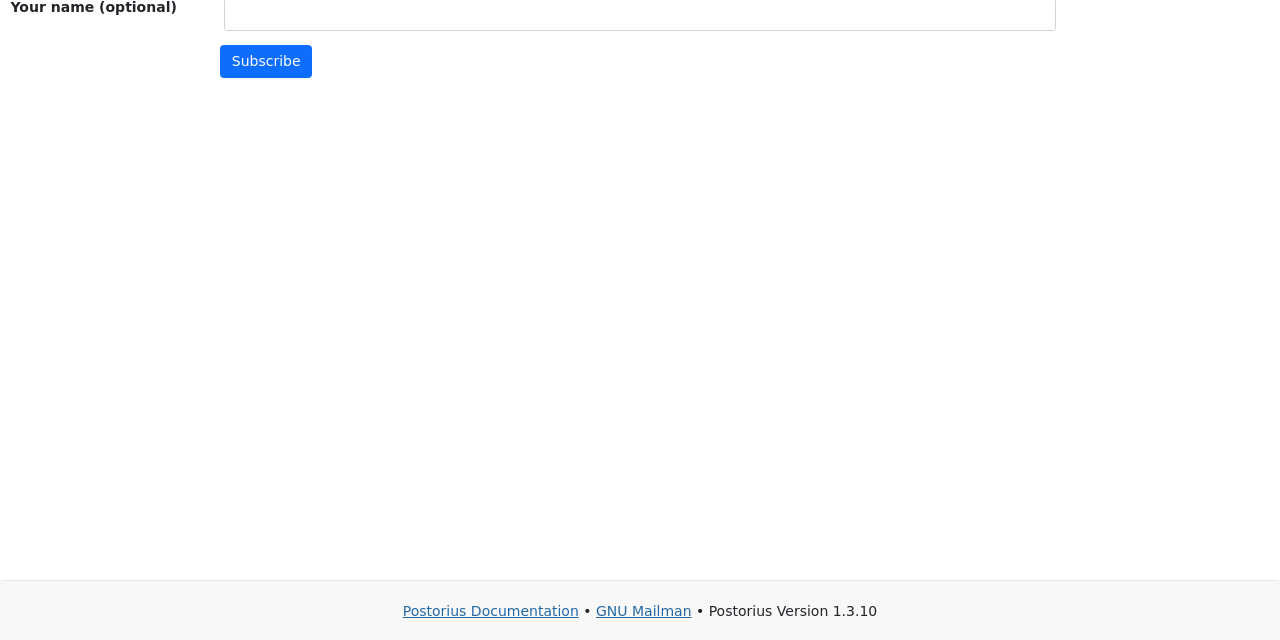Given the element description Subscribe, predict the bounding box coordinates for the UI element in the webpage screenshot. The format should be (top-left x, top-left y, bottom-right x, bottom-right y), and the values should be between 0 and 1.

[0.172, 0.07, 0.244, 0.122]